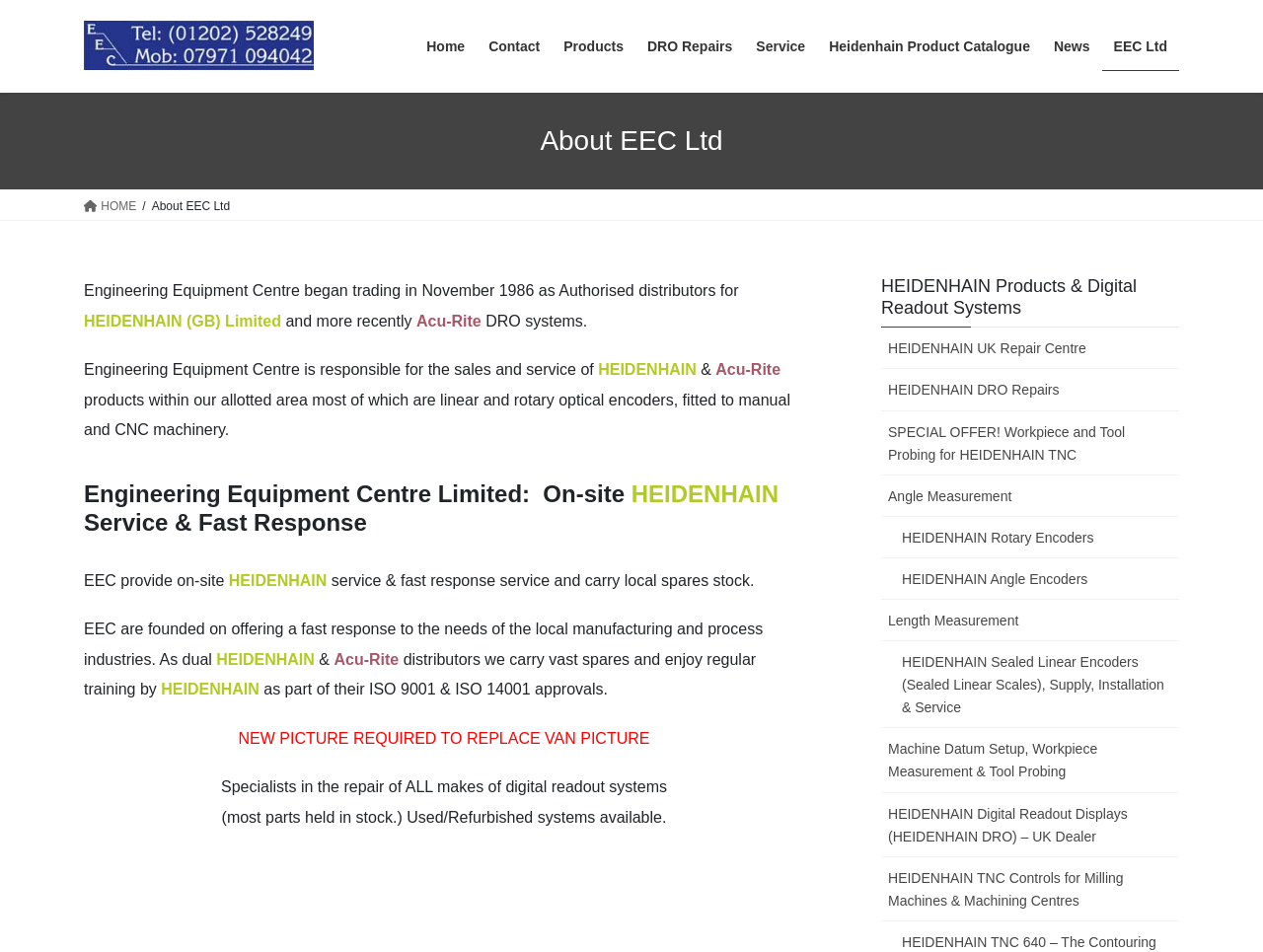Please identify the bounding box coordinates of the element I should click to complete this instruction: 'View HEIDENHAIN Products & Digital Readout Systems'. The coordinates should be given as four float numbers between 0 and 1, like this: [left, top, right, bottom].

[0.698, 0.29, 0.934, 0.344]